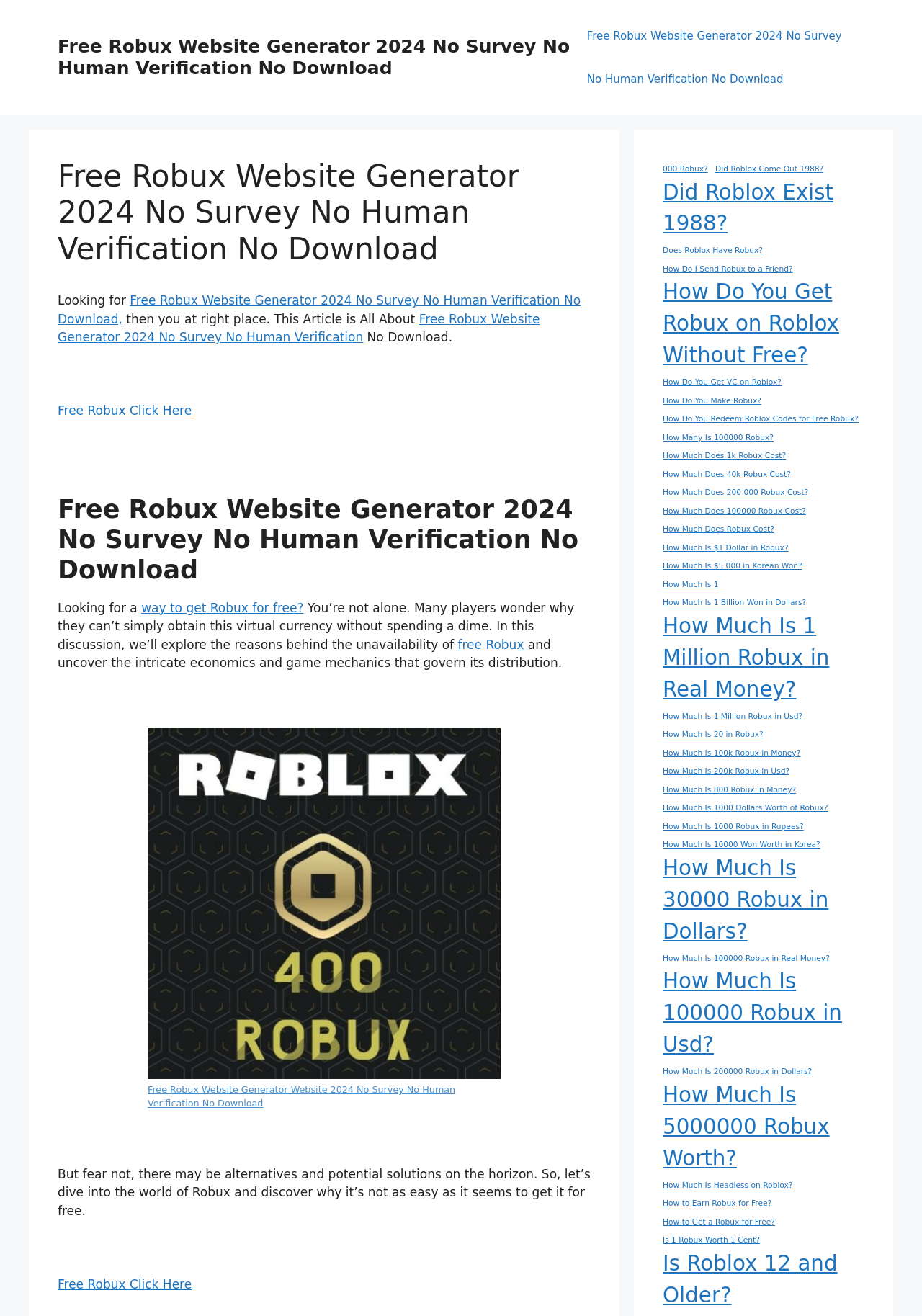Please identify the bounding box coordinates of the region to click in order to complete the given instruction: "Read the article about 'Free Robux Website Generator 2024 No Survey No Human Verification No Download'". The coordinates should be four float numbers between 0 and 1, i.e., [left, top, right, bottom].

[0.062, 0.375, 0.641, 0.444]